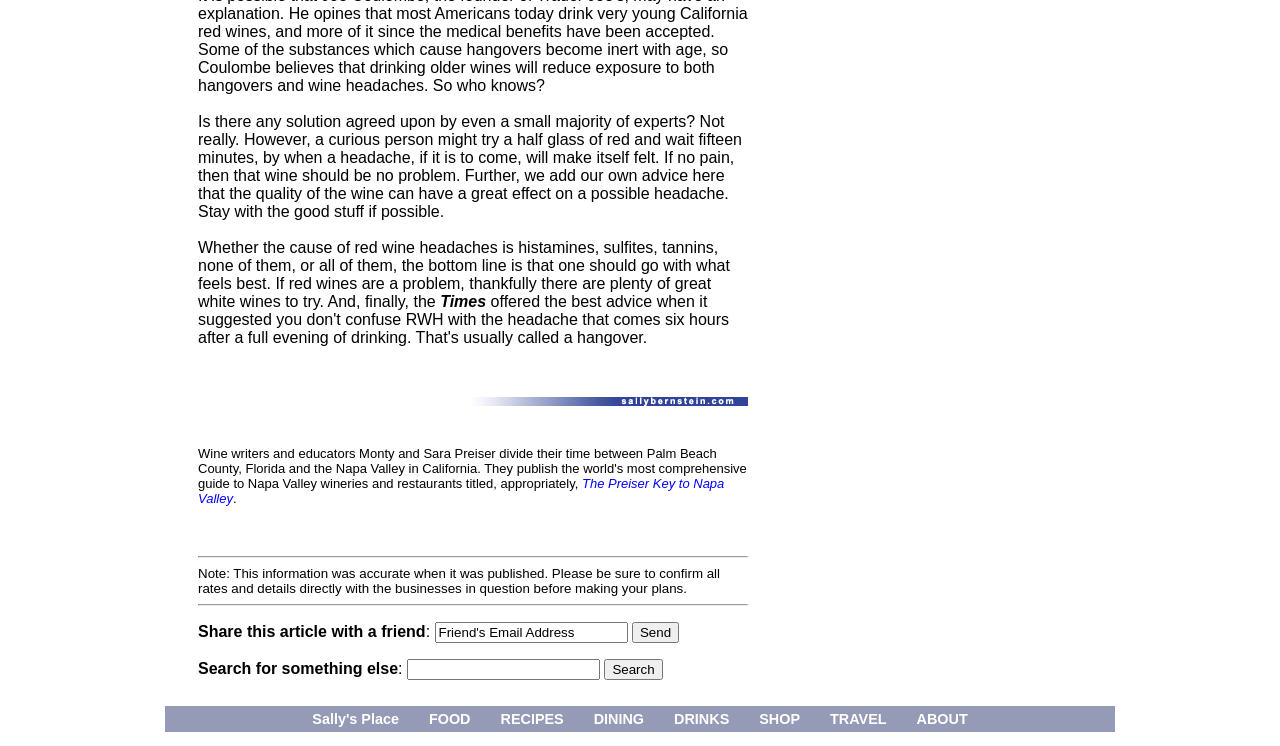Find the bounding box coordinates for the HTML element specified by: "DRINKS".

[0.515, 0.946, 0.581, 0.981]